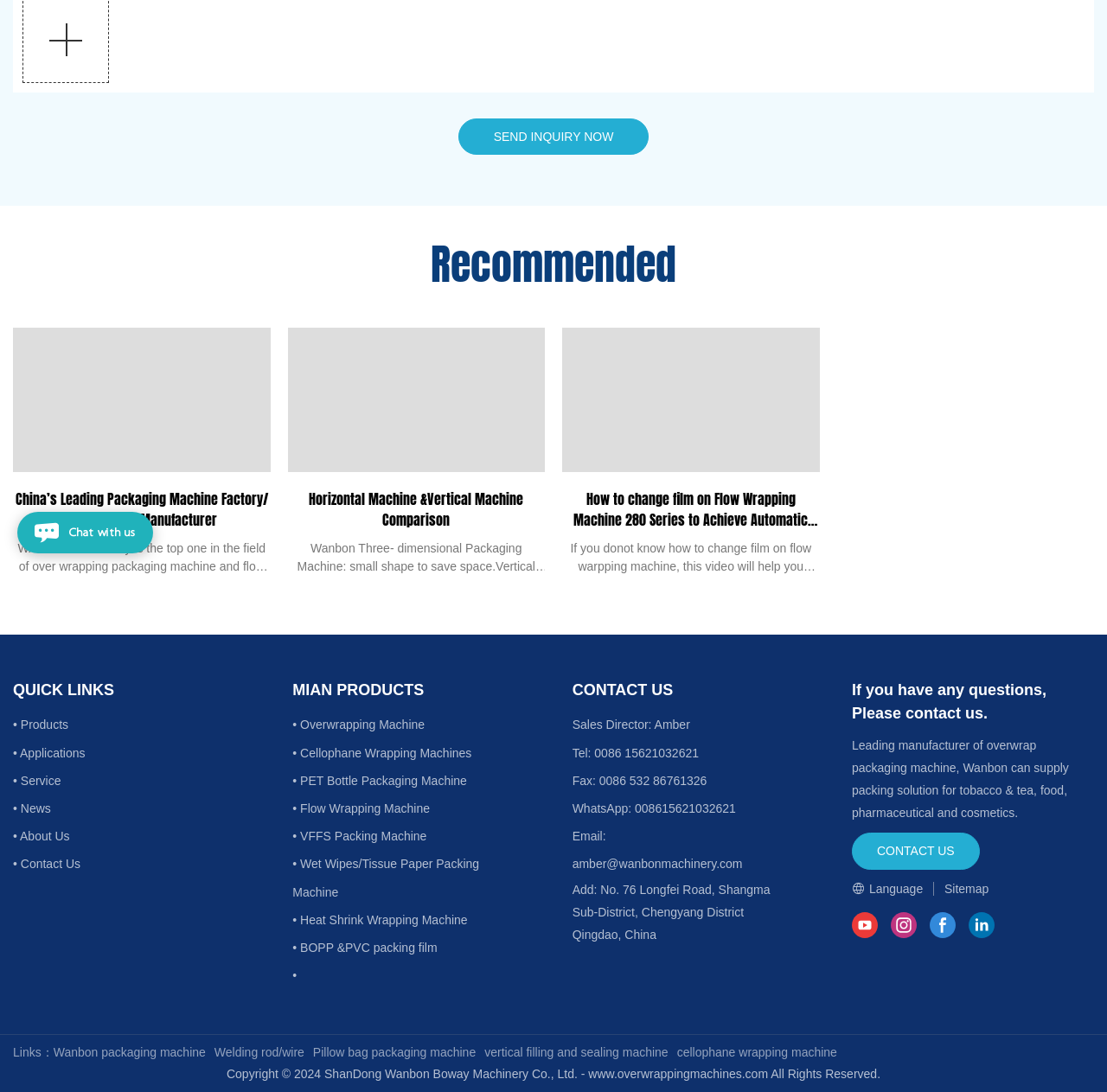Please analyze the image and give a detailed answer to the question:
What is the address of Wanbon Machinery?

The address of Wanbon Machinery is No. 76 Longfei Road, Shangma Sub-District, Chengyang District Qingdao, China, which can be found in the contact information section.